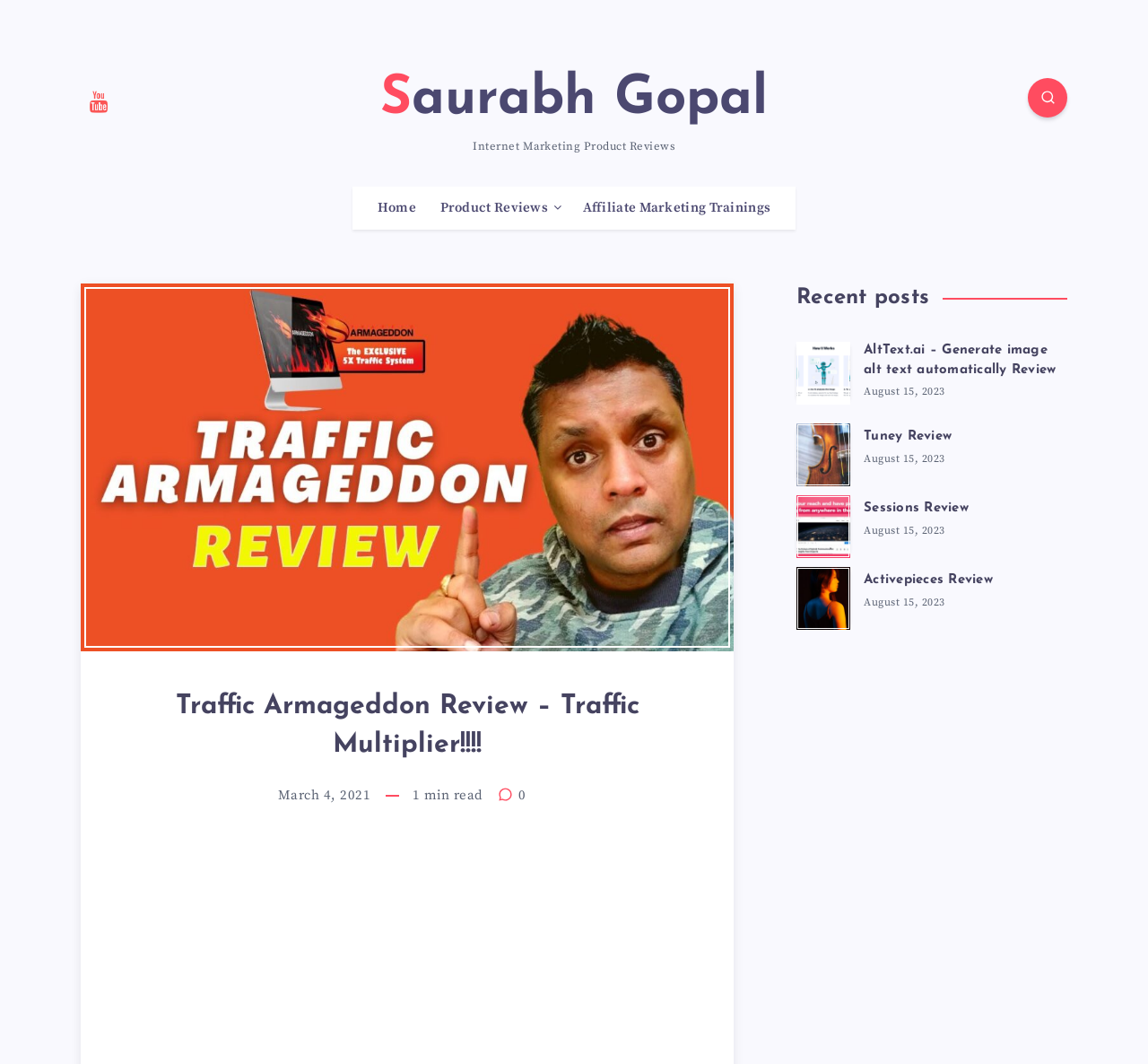Give a comprehensive overview of the webpage, including key elements.

This webpage is about Traffic Armageddon Review, a product review in the internet marketing niche. At the top, there is a link to "Saurabh Gopal" and a static text "Internet Marketing Product Reviews". On the right side, there is a small image with a link. Below these elements, there are three links: "Home", "Product Reviews", and "Affiliate Marketing Trainings".

The main content of the webpage is a video review of Traffic Armageddon, with a heading "Traffic Armageddon Review – Traffic Multiplier!!!!" and an image. Below the heading, there is a time stamp "March 4, 2021" and a text "min read". There is also a link with a number "0" and a small image.

On the right side of the main content, there is a section titled "Recent posts" with four articles. Each article has a link to a product review, a heading, and a time stamp. The product reviews are "AltText.ai – Generate image alt text automatically Review", "Tuney Review", "Sessions Review", and "Activepieces Review". All time stamps are "August 15, 2023".